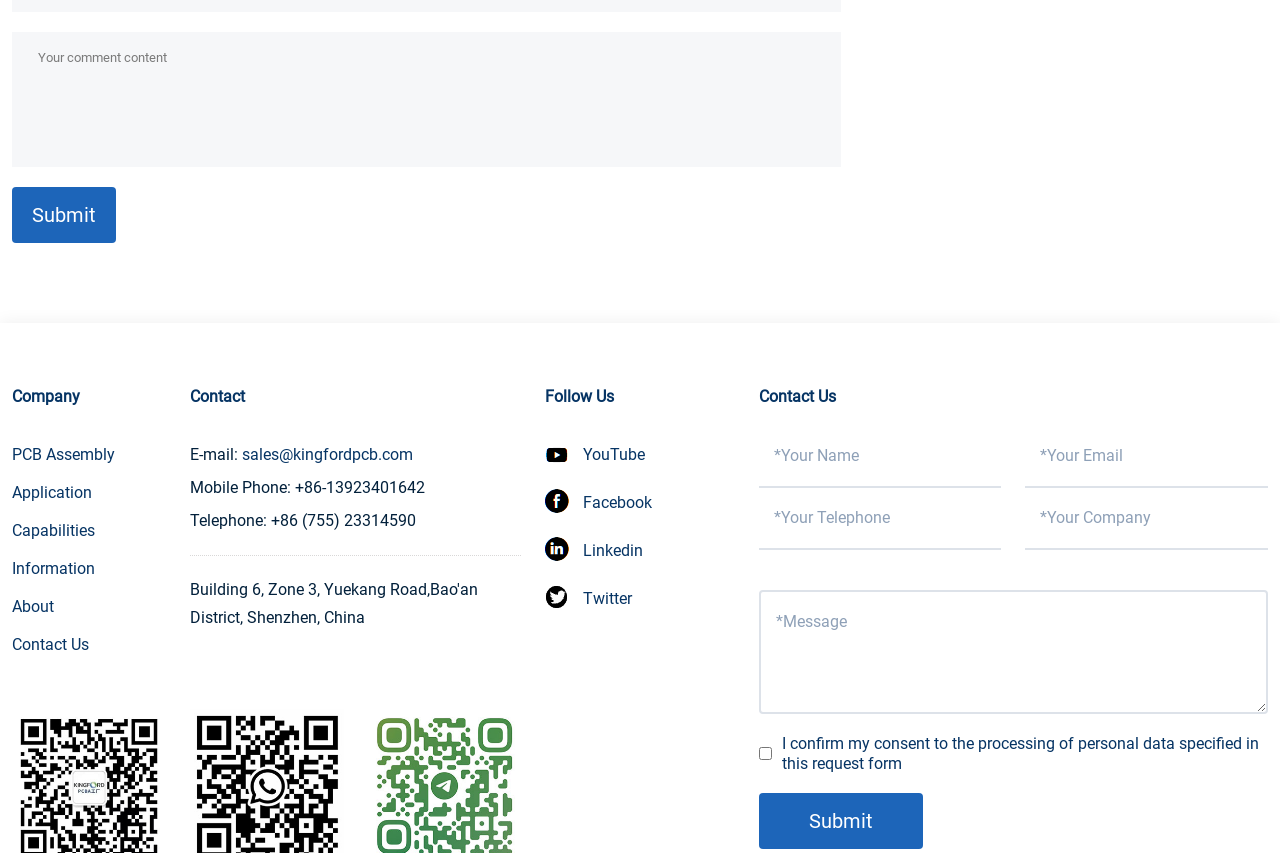Provide the bounding box coordinates for the specified HTML element described in this description: "(905) 503-8999". The coordinates should be four float numbers ranging from 0 to 1, in the format [left, top, right, bottom].

None